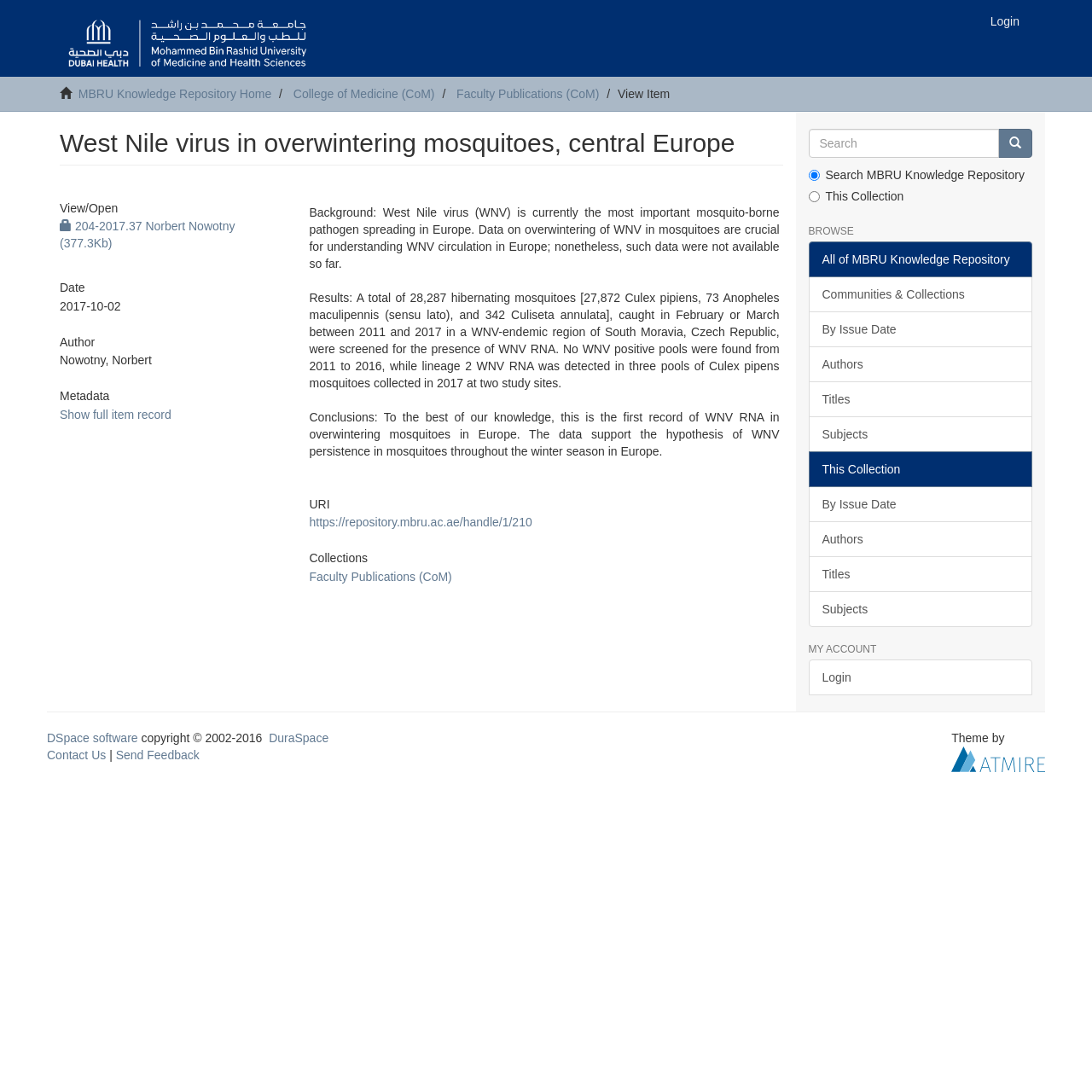Identify the bounding box coordinates of the clickable region required to complete the instruction: "Browse all of MBRU Knowledge Repository". The coordinates should be given as four float numbers within the range of 0 and 1, i.e., [left, top, right, bottom].

[0.753, 0.231, 0.925, 0.244]